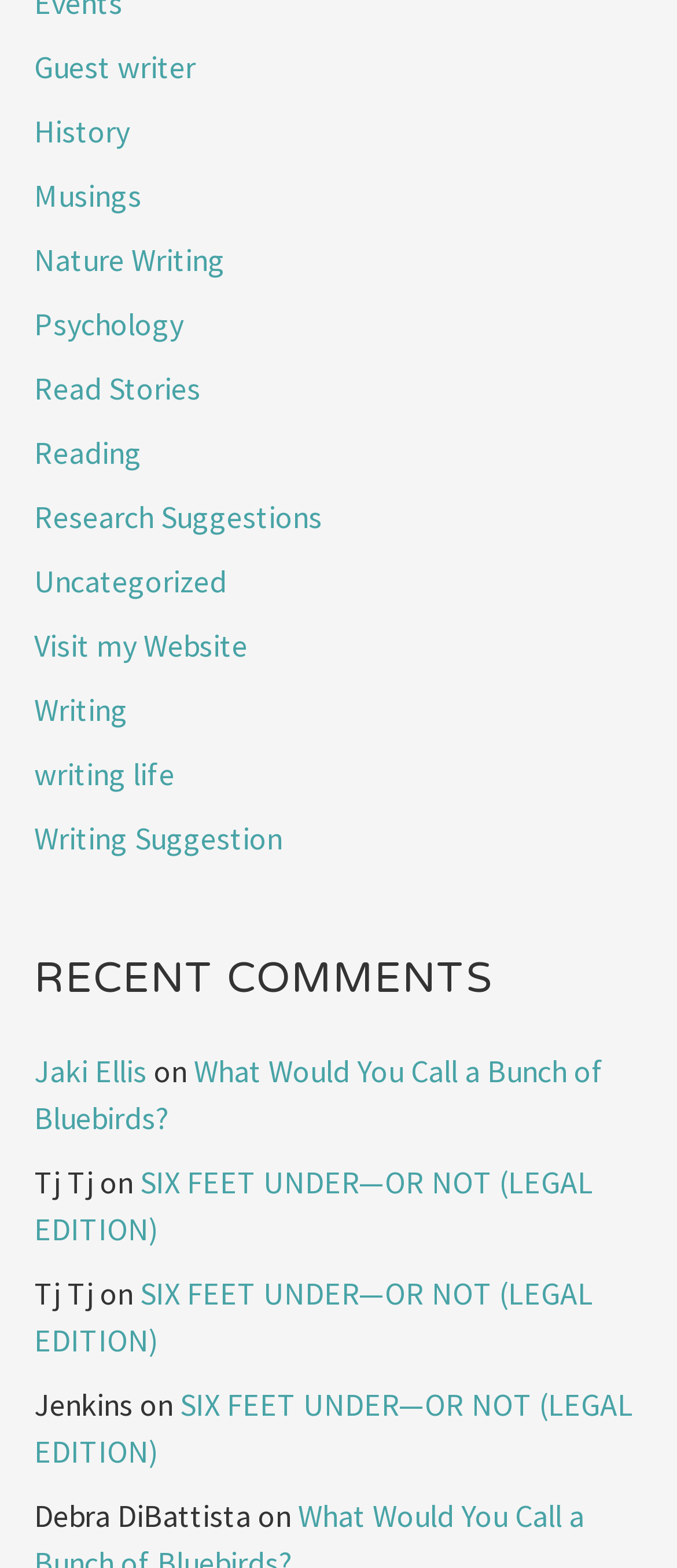Provide the bounding box coordinates for the UI element described in this sentence: "Home". The coordinates should be four float values between 0 and 1, i.e., [left, top, right, bottom].

None